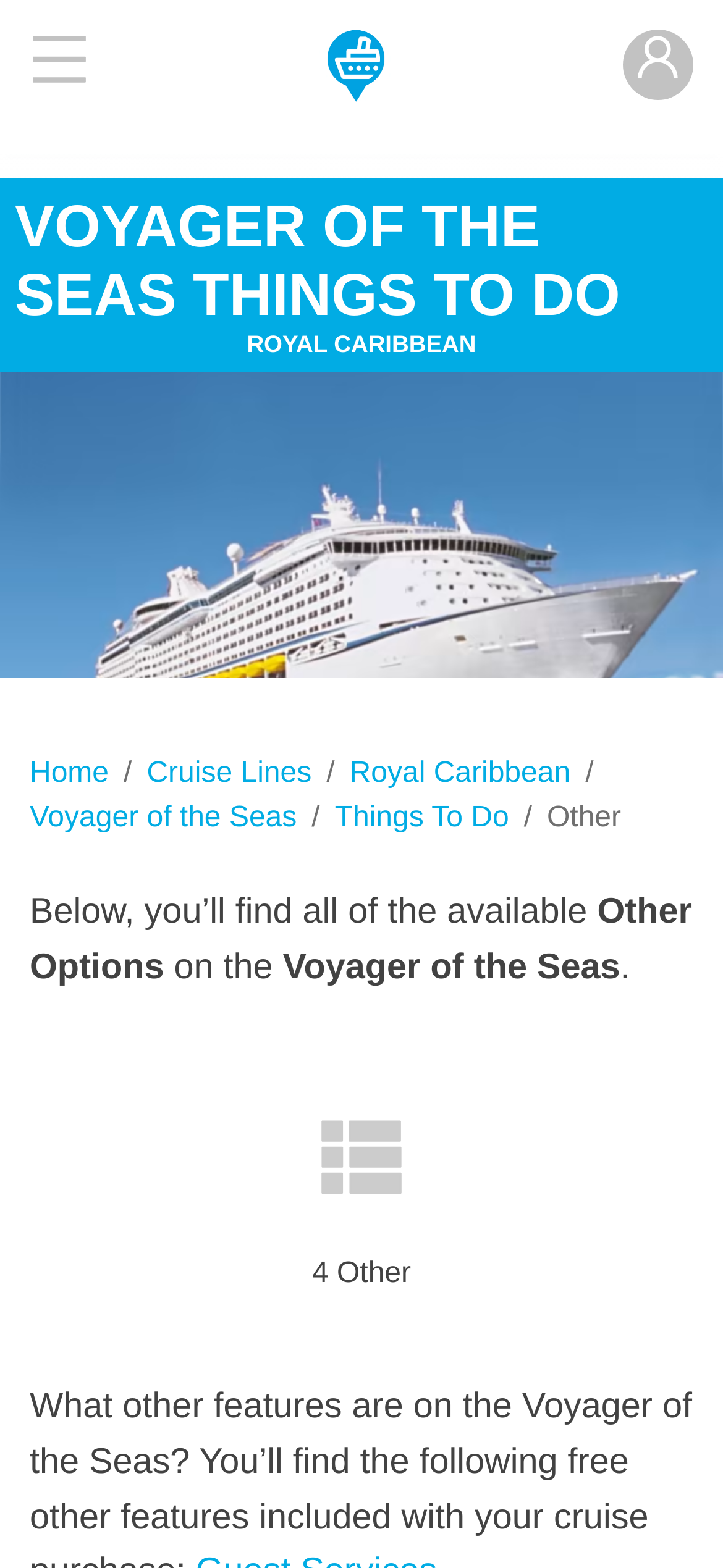Give a concise answer using only one word or phrase for this question:
What is the name of the cruise ship?

Voyager of the Seas